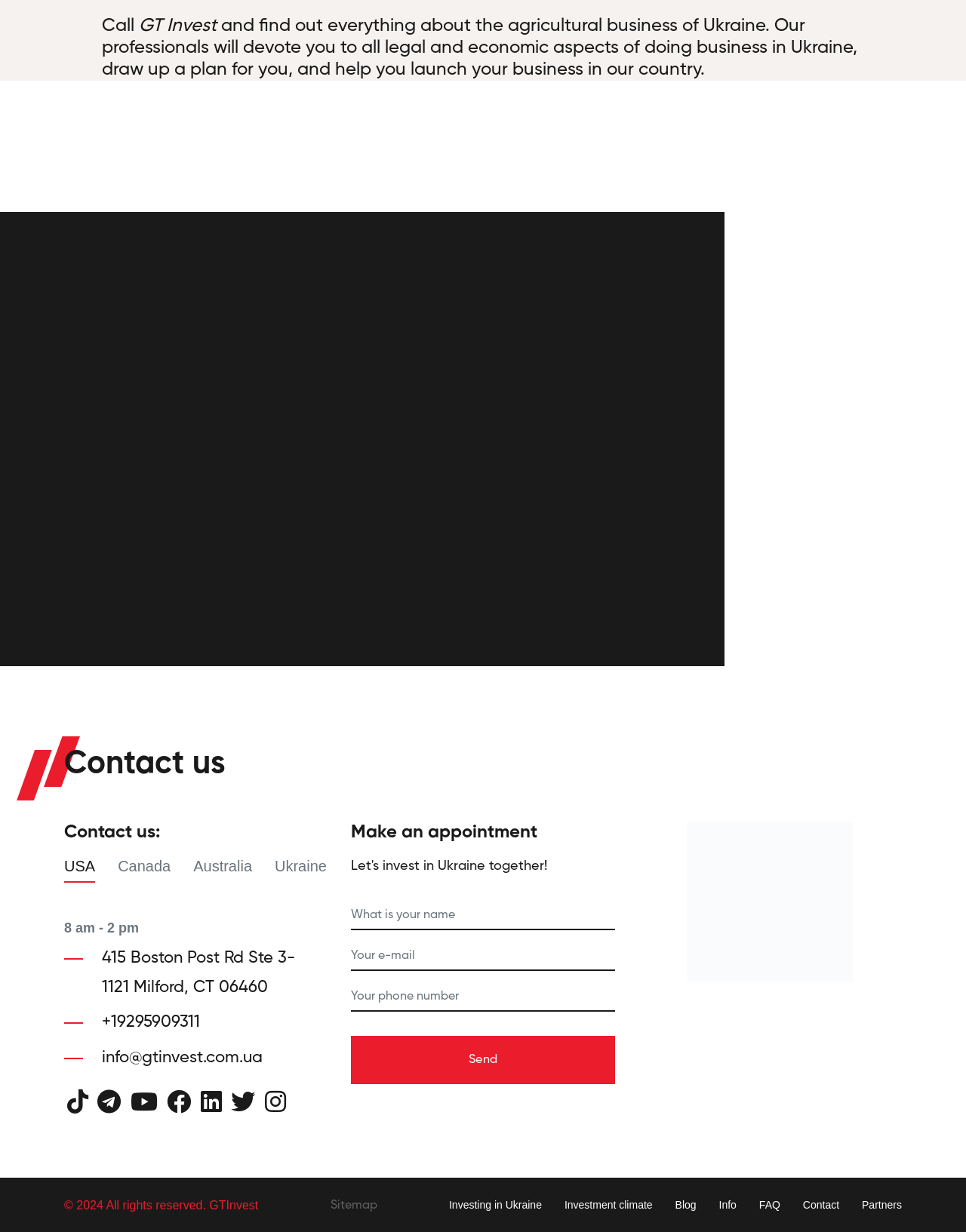What is the purpose of the 'Make an appointment' section?
Please provide a detailed answer to the question.

The 'Make an appointment' section contains text fields for name, email, and phone number, and a 'Send' button, suggesting that it is used to schedule a meeting or appointment with GT Invest.